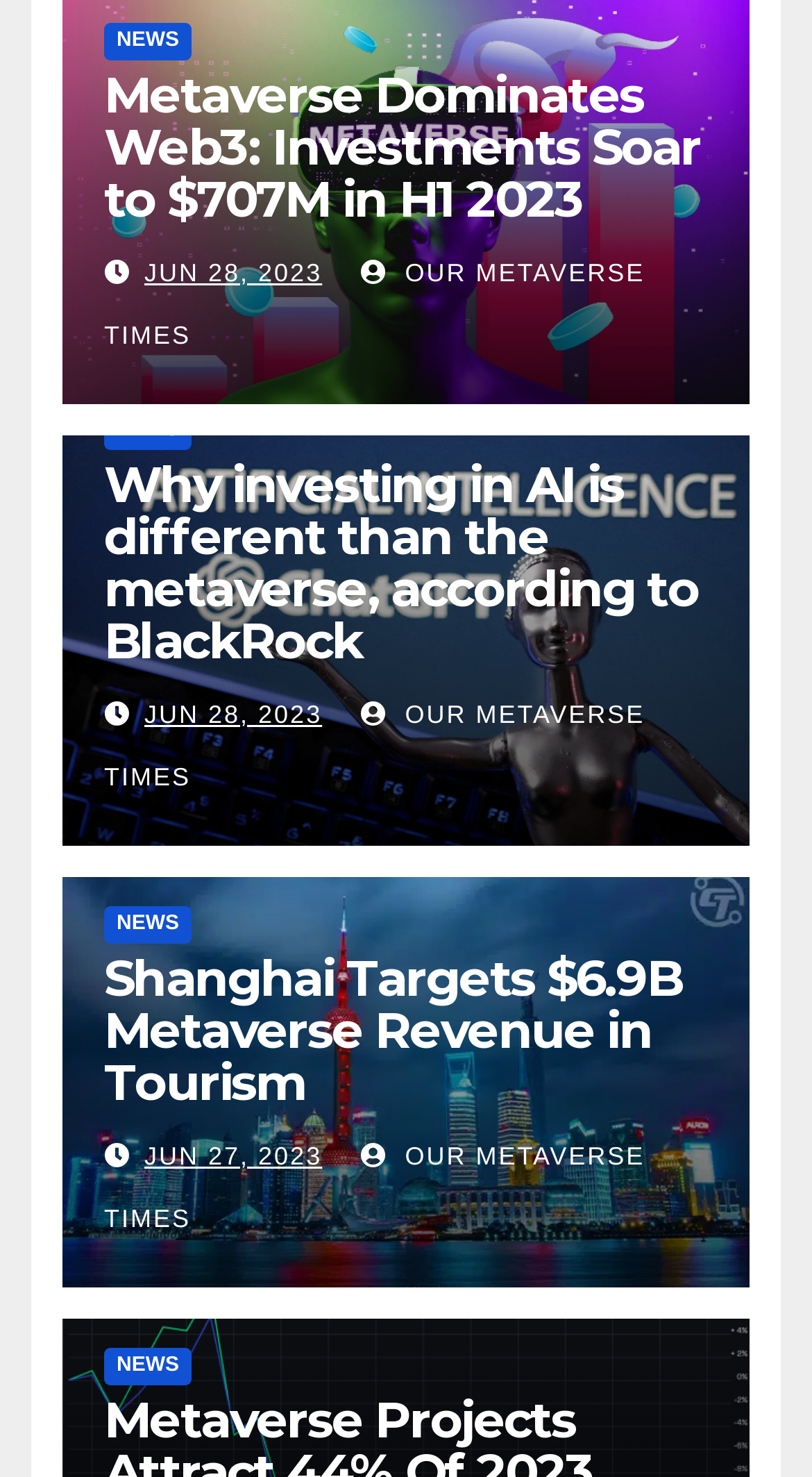Please pinpoint the bounding box coordinates for the region I should click to adhere to this instruction: "explore news about AI investments".

[0.128, 0.31, 0.872, 0.451]